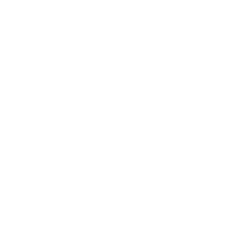Create a detailed narrative of what is happening in the image.

This image features a play button icon, commonly associated with multimedia content such as videos. It is likely intended for users to initiate playback of video content found in the "Video Gallery" section of the webpage. The design of the icon is simple and clean, emphasizing its function to engage viewers and enhance their interaction with the video offerings. Positioned amid other video thumbnails, this icon serves as a central navigational element for exploring entertaining or informative video material.